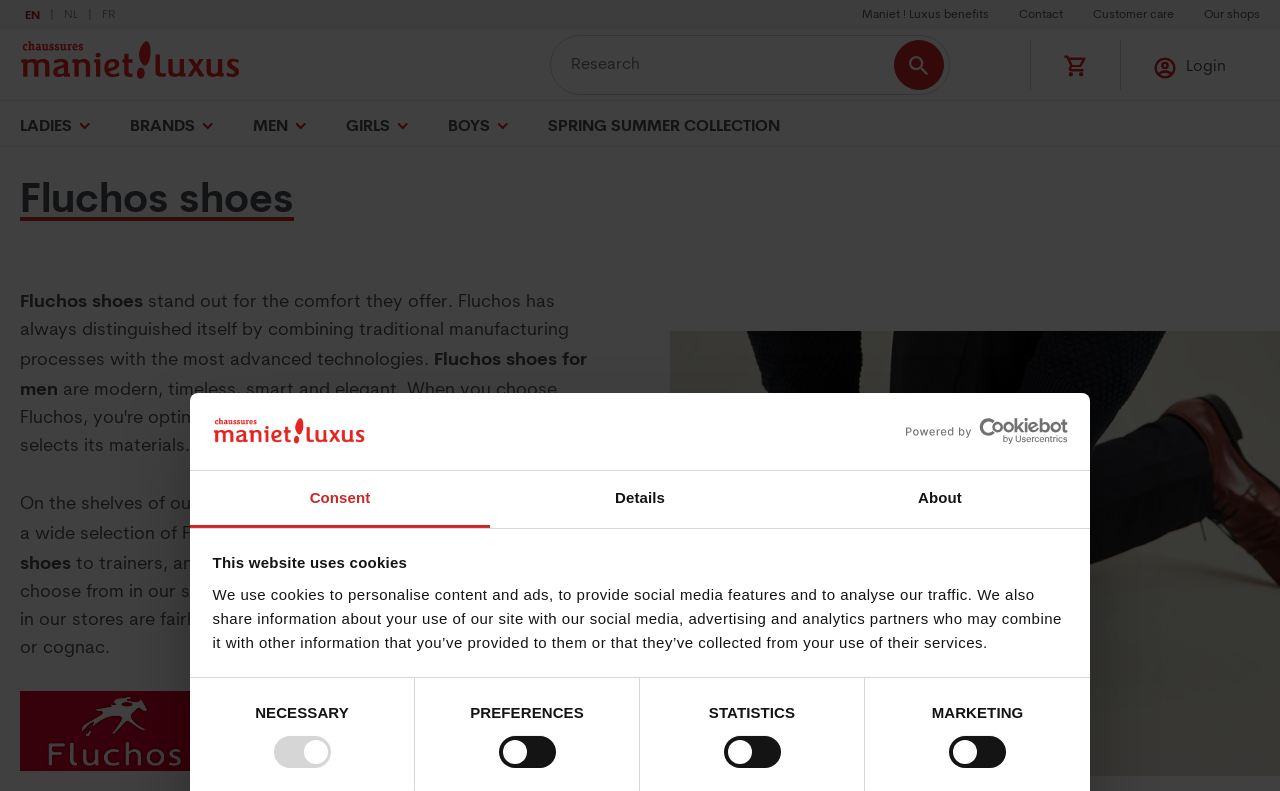How many types of shoes are available for girls?
Can you provide an in-depth and detailed response to the question?

The types of shoes available for girls can be inferred from the link 'Girls Shoes' which has a dropdown menu with various options such as 'Velcro shoes', 'Lace-up shoes', 'Sandals', 'Ballet pumps and Mocassins', 'Slippers', 'First Steps', 'Booties', 'Rain-boots', and 'Mountain-boots'.